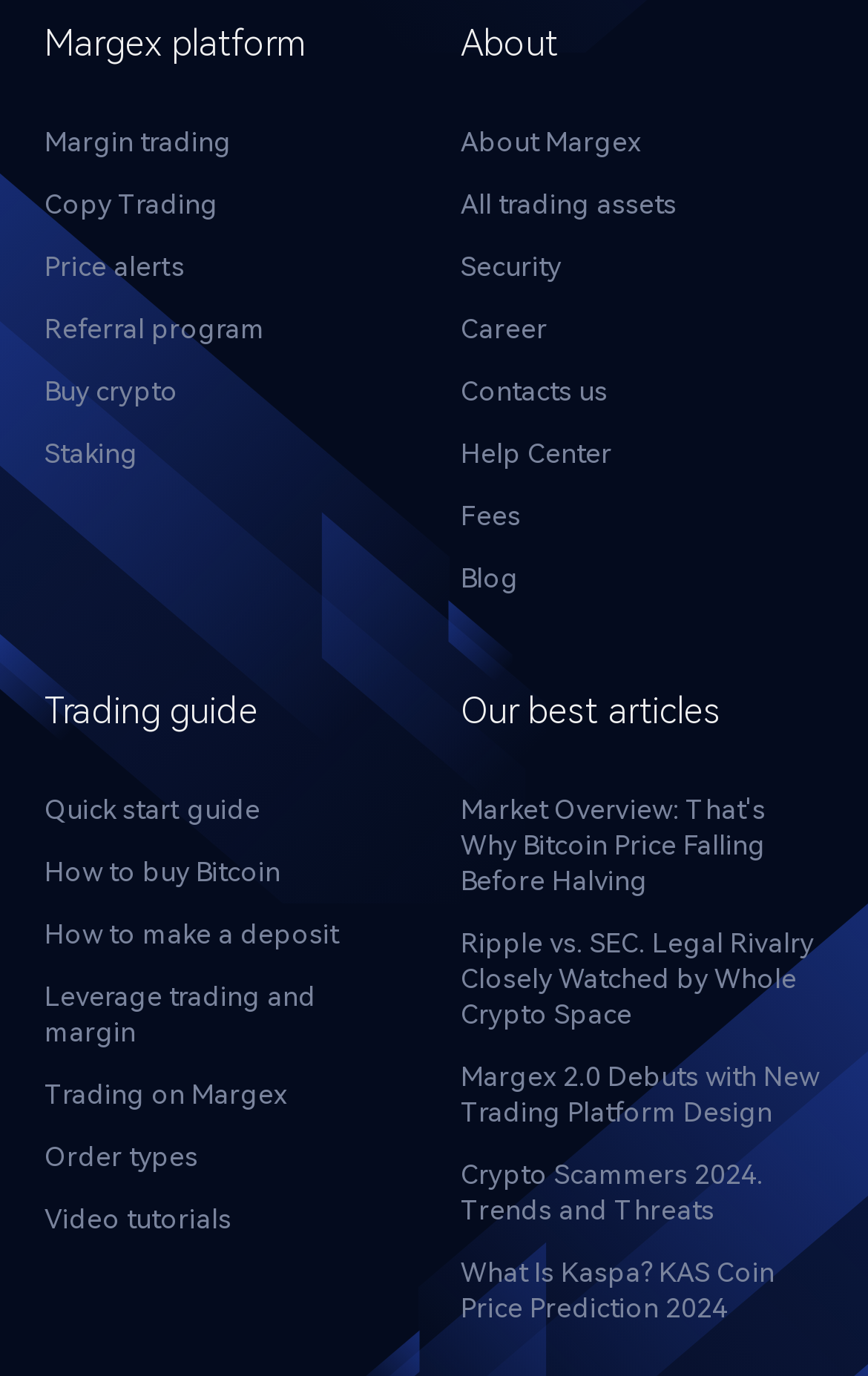Locate the bounding box coordinates of the element that needs to be clicked to carry out the instruction: "Learn about margin trading". The coordinates should be given as four float numbers ranging from 0 to 1, i.e., [left, top, right, bottom].

[0.051, 0.092, 0.267, 0.115]